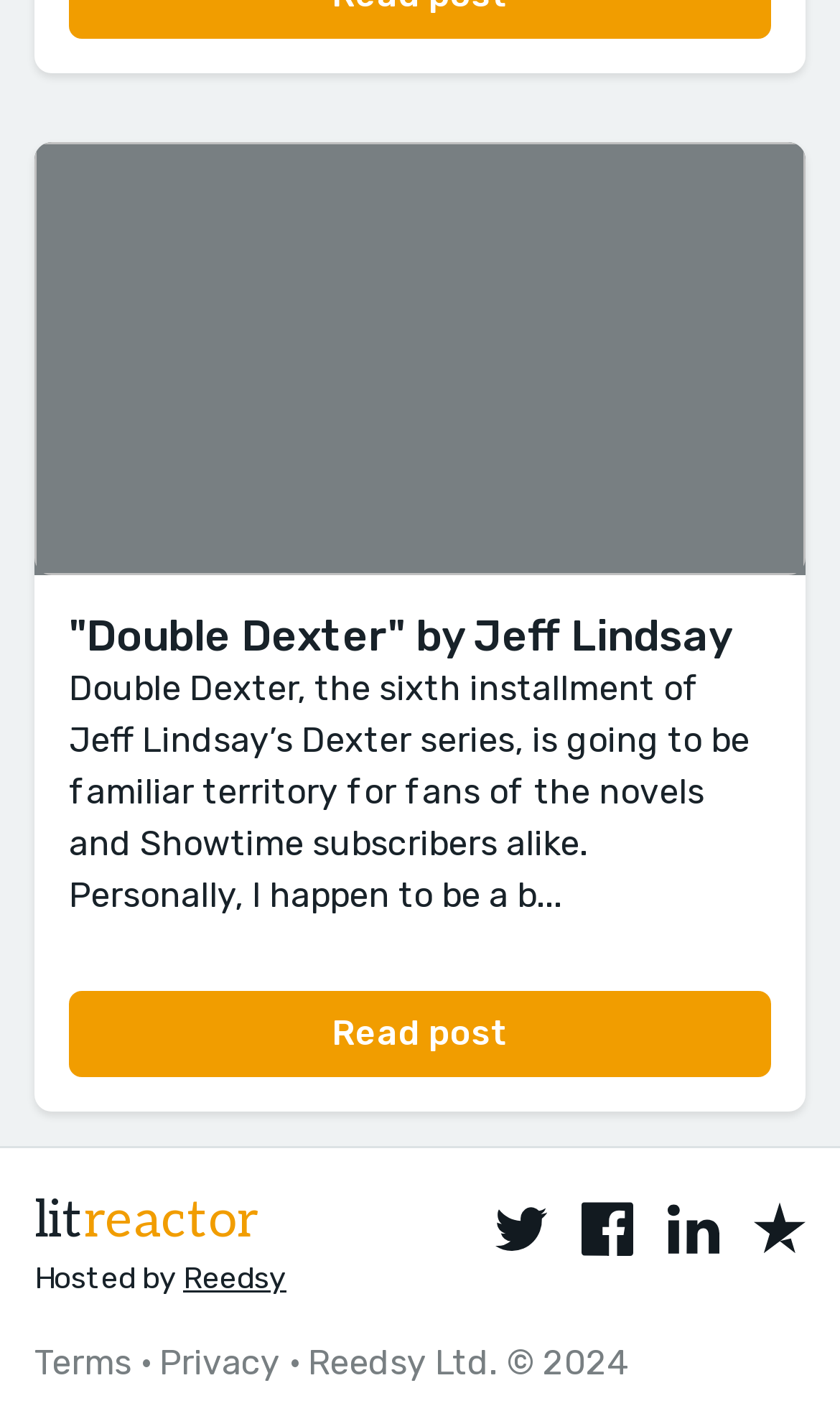Identify the bounding box of the UI element described as follows: "Privacy". Provide the coordinates as four float numbers in the range of 0 to 1 [left, top, right, bottom].

[0.19, 0.951, 0.333, 0.98]